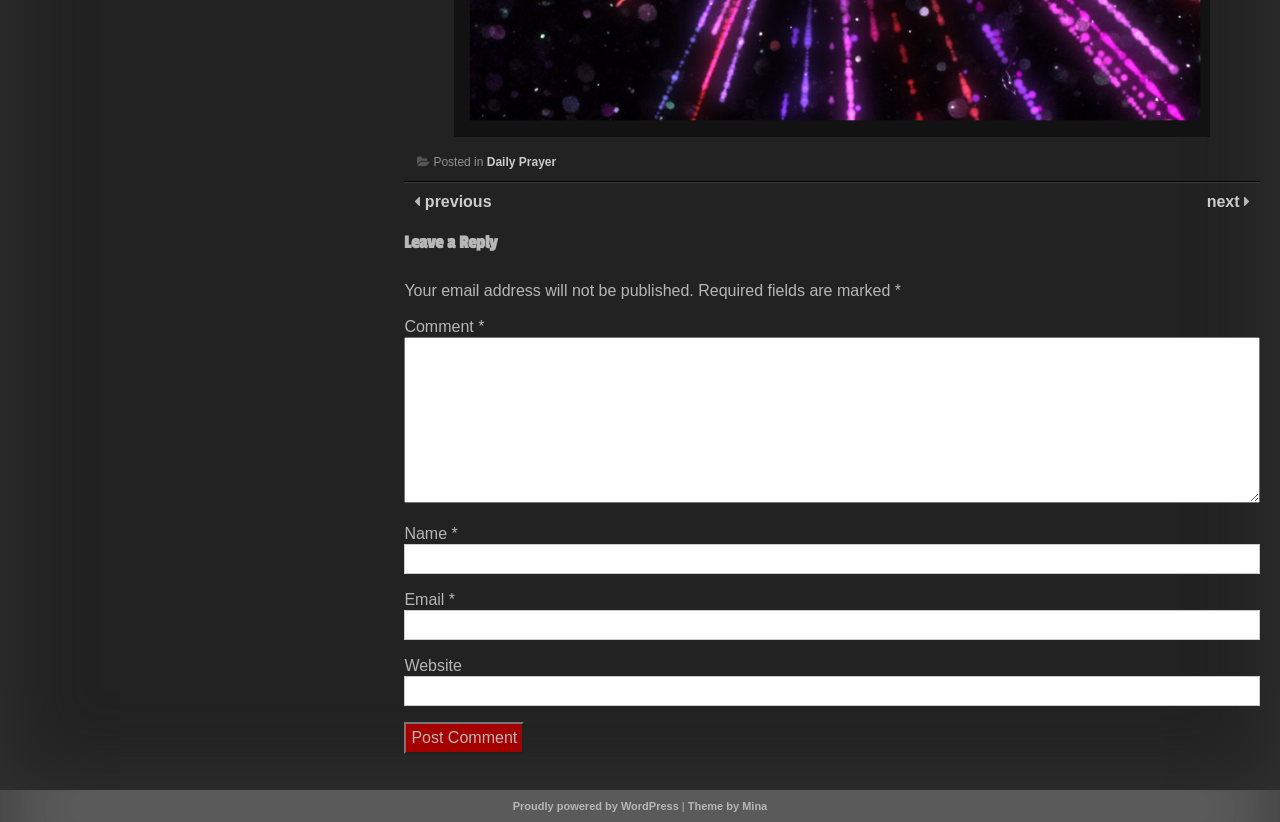What is the purpose of the textbox labeled 'Comment'?
Observe the image and answer the question with a one-word or short phrase response.

Leave a reply